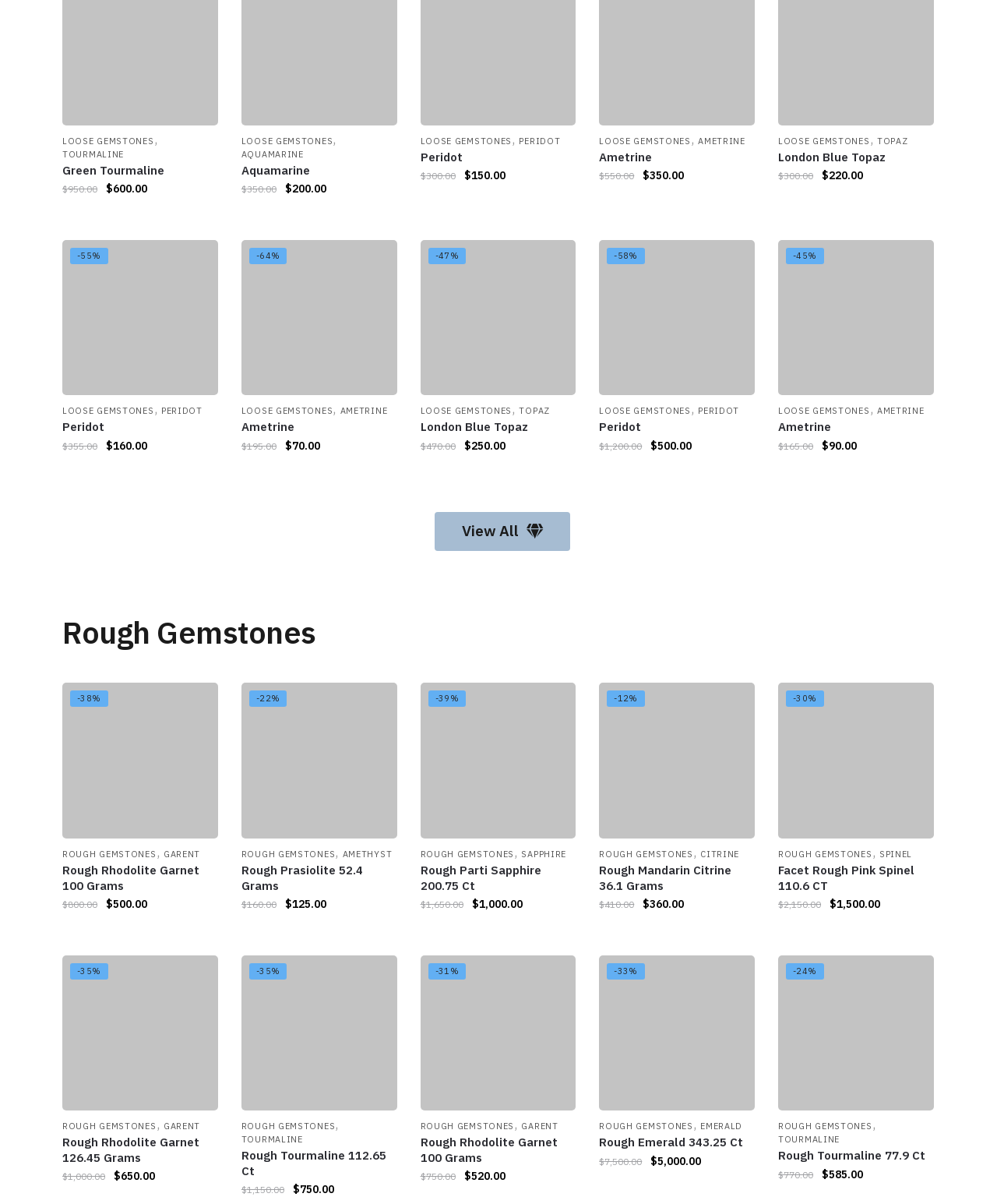How many gemstones are listed on this page?
Please provide a comprehensive and detailed answer to the question.

The number of gemstones listed on this page can be found by counting the number of link elements with text that describes a gemstone, such as 'Green Tourmaline', 'Aquamarine', 'Peridot', 'Ametrine', and 'London Blue Topaz'.